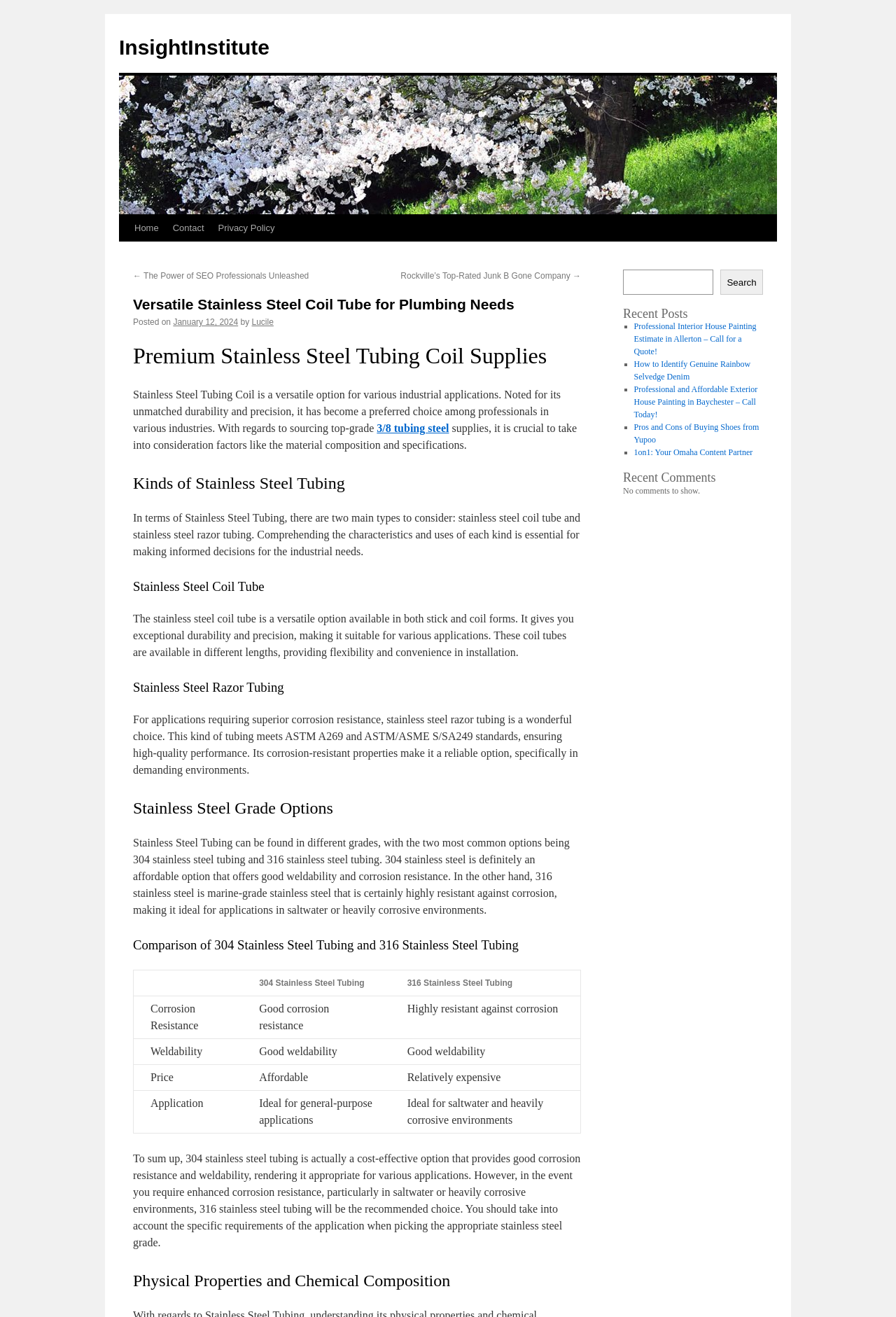Based on the description "Lucile", find the bounding box of the specified UI element.

[0.281, 0.241, 0.305, 0.248]